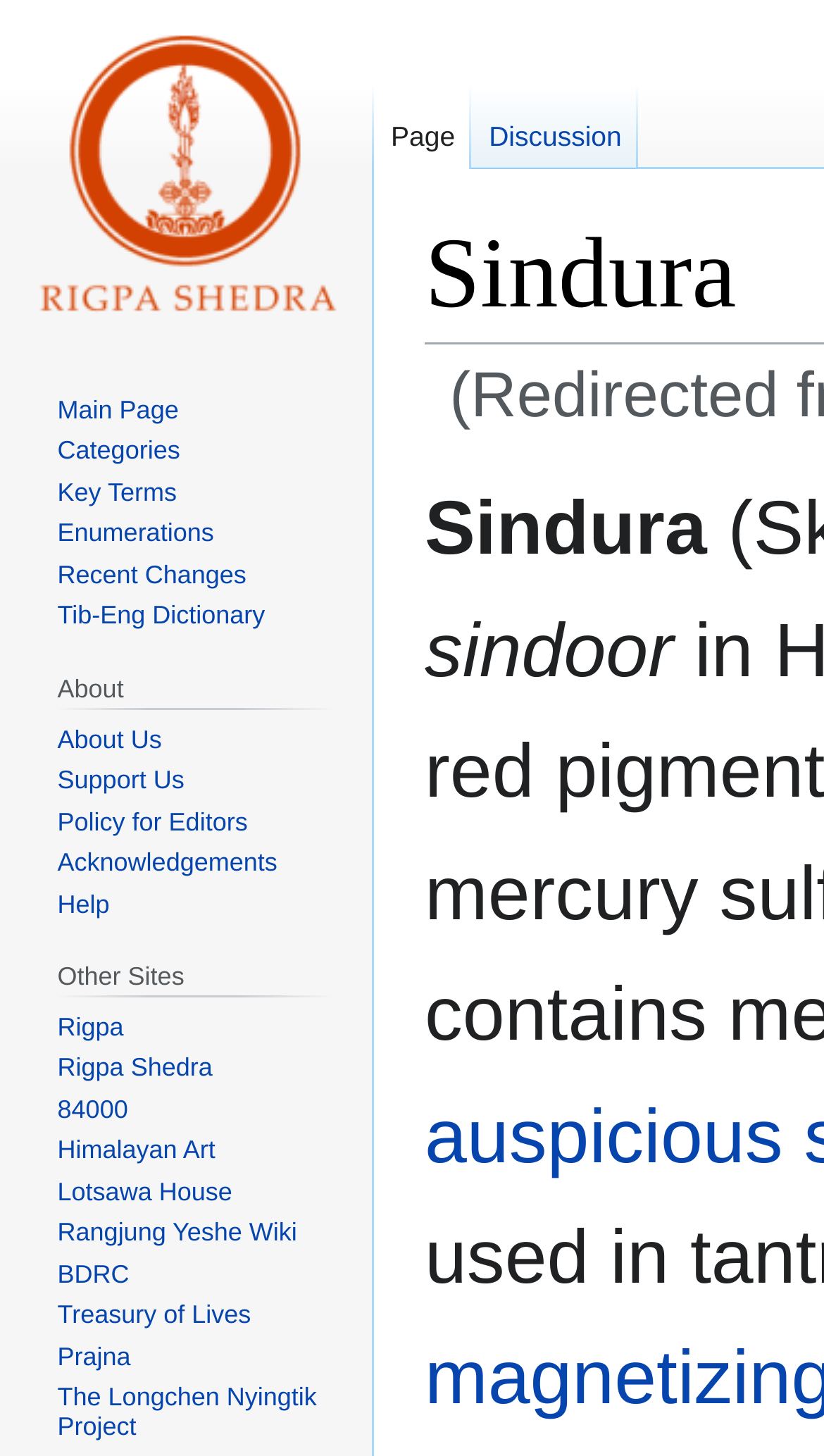Using the information shown in the image, answer the question with as much detail as possible: How many links are there in the 'Other Sites' section?

The 'Other Sites' section is a heading element with bounding box coordinates [0.07, 0.656, 0.406, 0.685] that contains 9 links to other websites, including 'Rigpa', 'Rigpa Shedra', and '84000'.